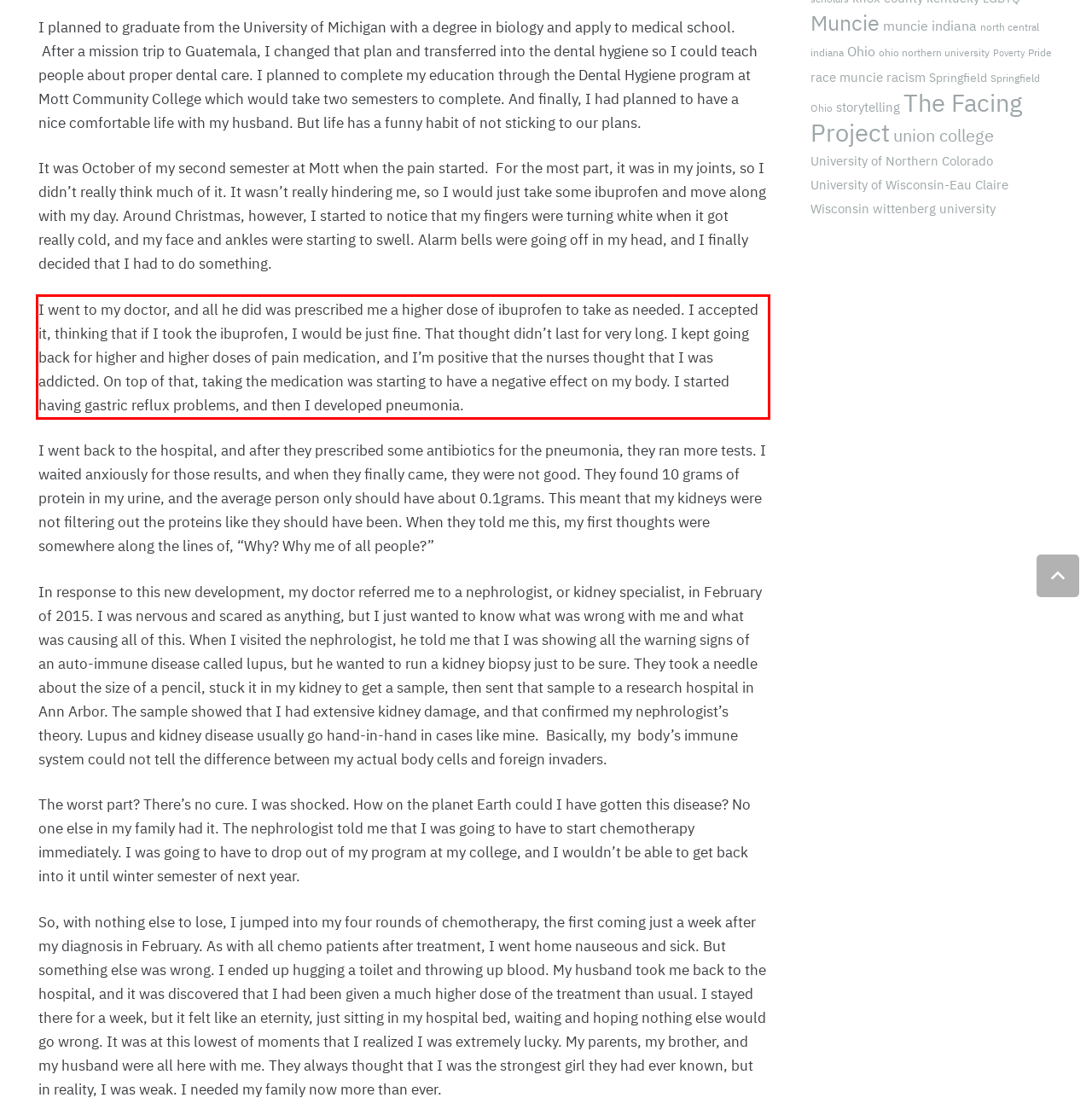Analyze the webpage screenshot and use OCR to recognize the text content in the red bounding box.

I went to my doctor, and all he did was prescribed me a higher dose of ibuprofen to take as needed. I accepted it, thinking that if I took the ibuprofen, I would be just fine. That thought didn’t last for very long. I kept going back for higher and higher doses of pain medication, and I’m positive that the nurses thought that I was addicted. On top of that, taking the medication was starting to have a negative effect on my body. I started having gastric reflux problems, and then I developed pneumonia.